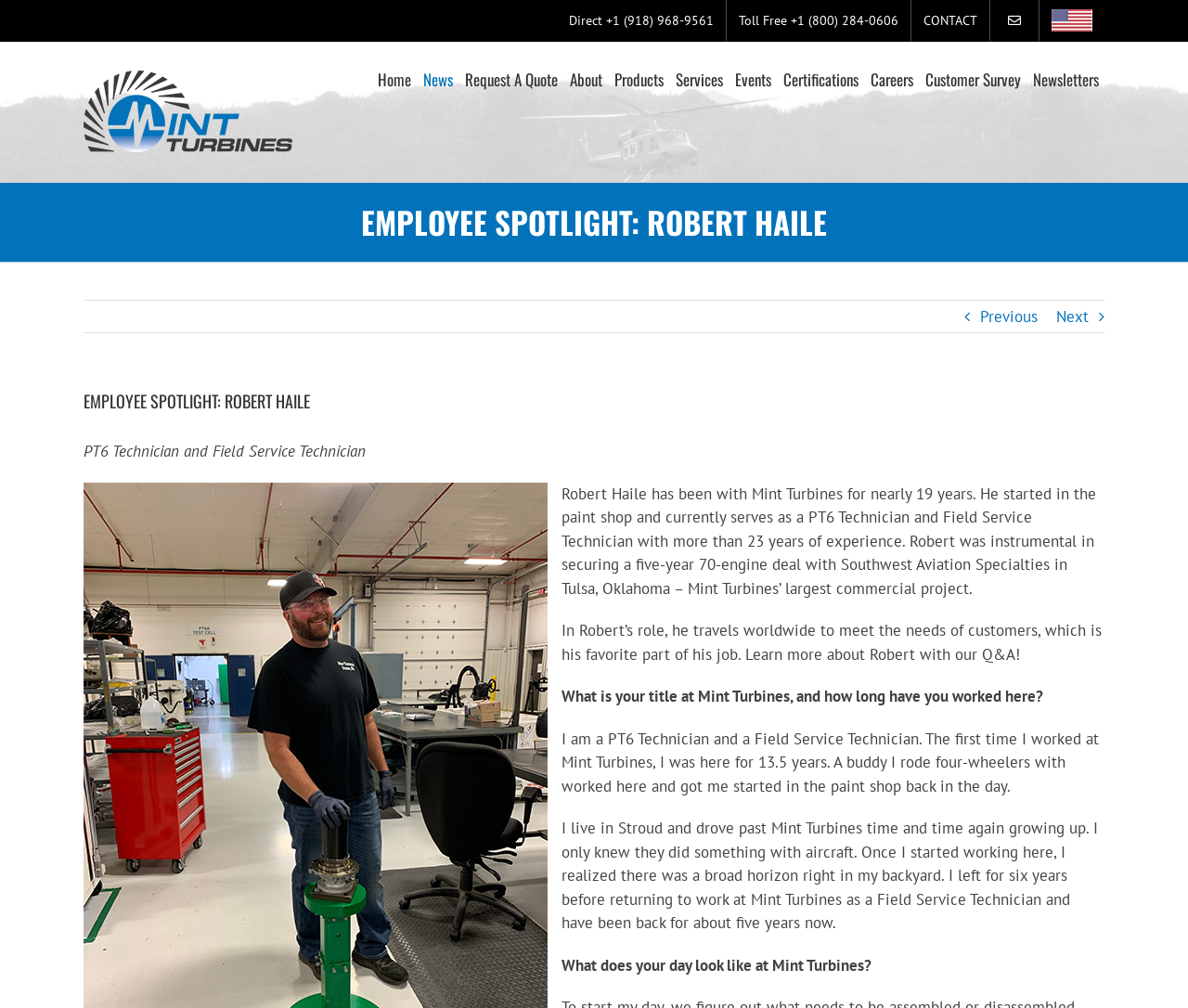Please identify the webpage's heading and generate its text content.

EMPLOYEE SPOTLIGHT: ROBERT HAILE